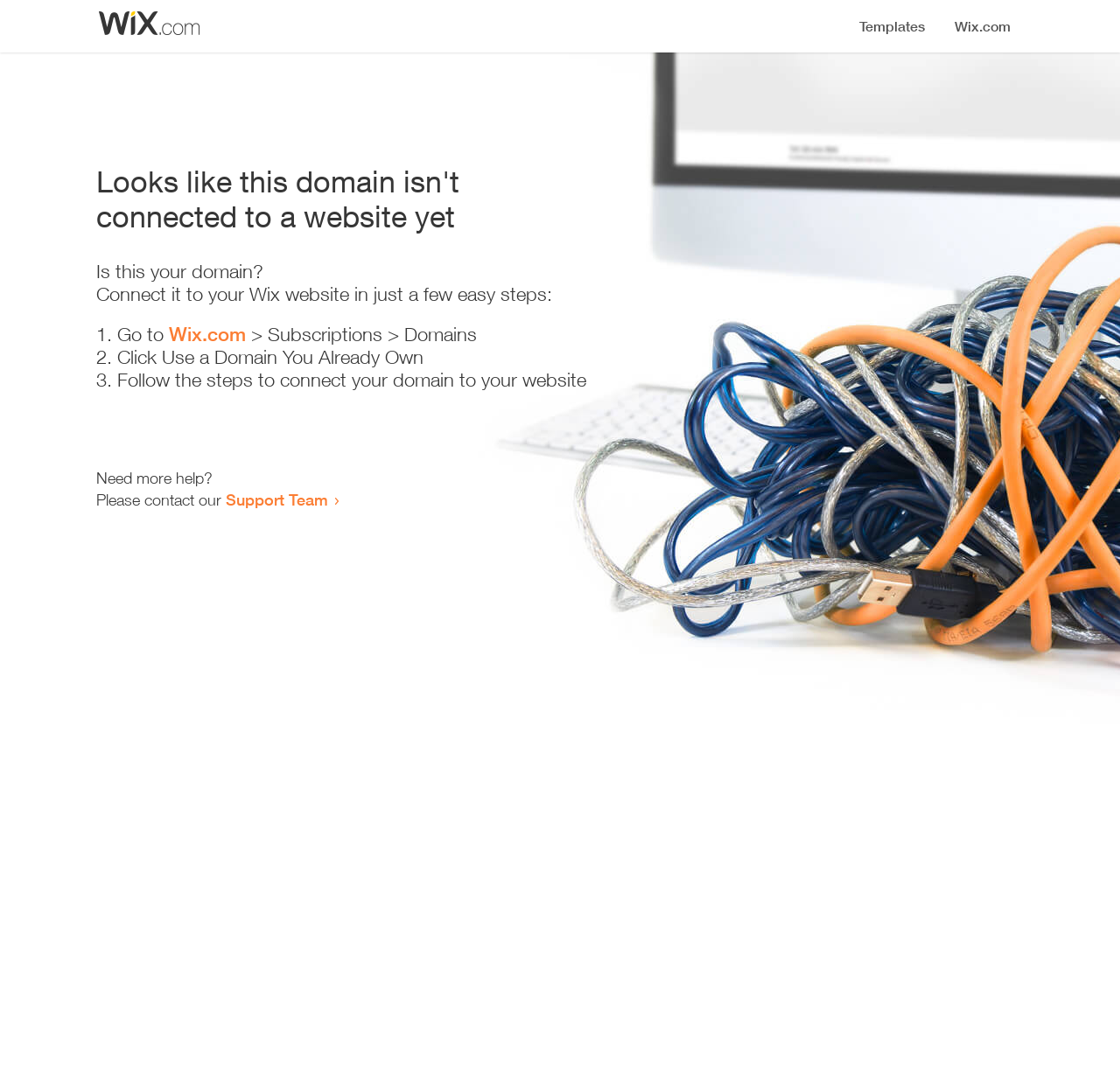Using the provided element description "Download Citation File", determine the bounding box coordinates of the UI element.

None